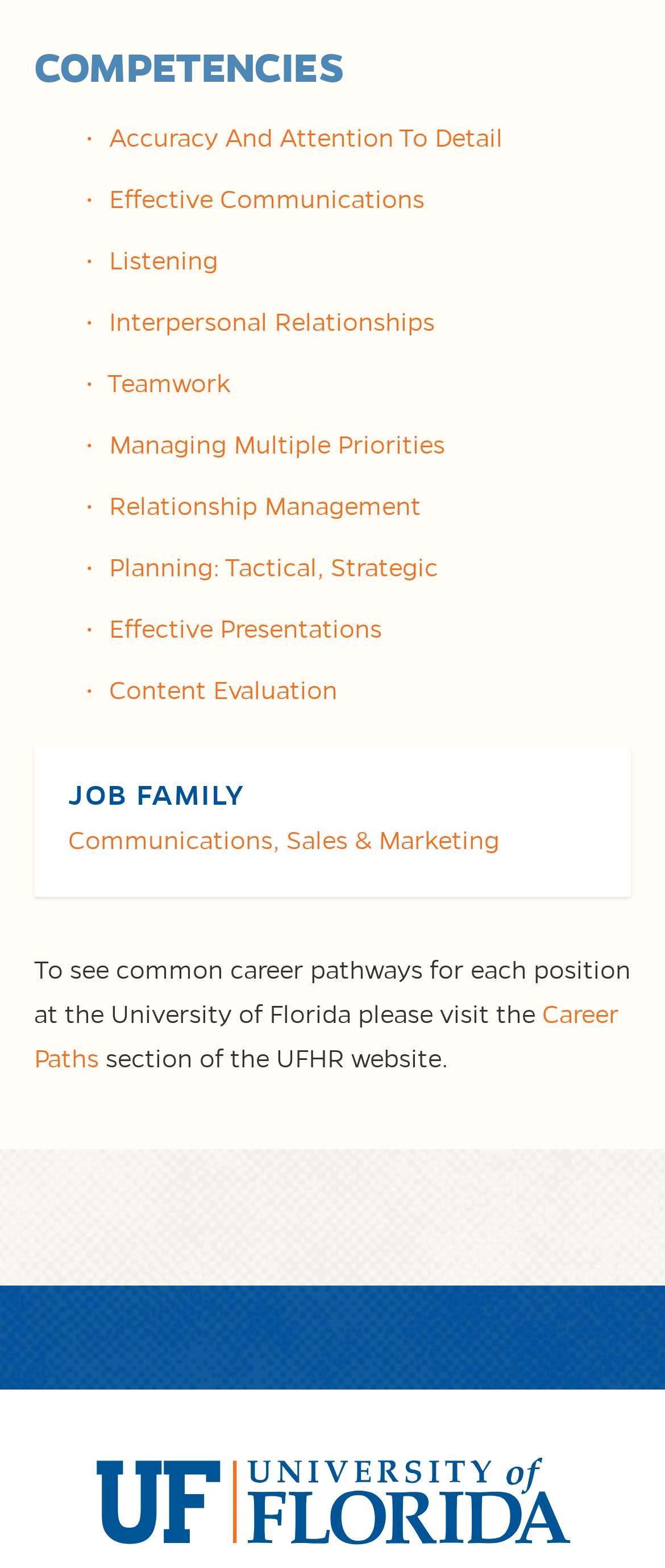Identify the bounding box coordinates of the region I need to click to complete this instruction: "Go to Attractions page".

None